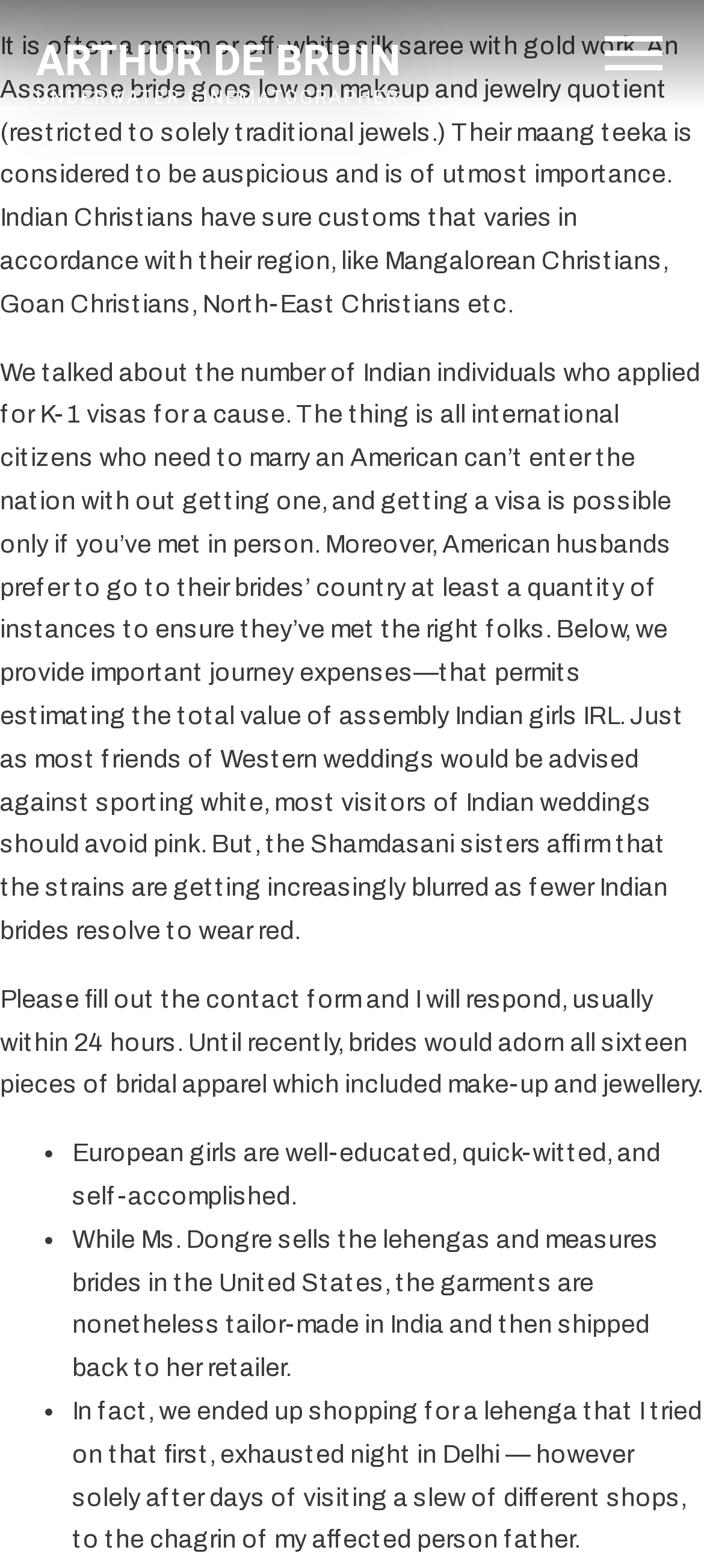Explain the features and main sections of the webpage comprehensively.

The webpage appears to be an article or blog post about Indian brides and weddings. At the top, there is a link to "Arthur de Bruin" accompanied by an image, likely a logo or profile picture. To the right of this, there is a navigation menu labeled "Menu 1".

Below the navigation menu, there is a block of text that describes the traditional attire of an Assamese bride, including a cream or off-white silk saree with gold work, minimal makeup, and traditional jewelry. The text also mentions the importance of the maang teeka in Indian Christian weddings.

Following this, there are three paragraphs of text that discuss various aspects of Indian weddings and brides. The first paragraph talks about the customs of Indian Christians, which vary by region. The second paragraph mentions the process of obtaining a K-1 visa for international citizens who want to marry an American, and the costs associated with traveling to meet Indian women in person. The third paragraph appears to be a personal anecdote about filling out a contact form and receiving a response within 24 hours.

Below these paragraphs, there is a list of three points, each marked with a bullet point. The list describes European girls as well-educated, quick-witted, and self-accomplished, and also mentions the process of buying a lehenga, a traditional Indian garment, from a store in the United States that has them tailor-made in India.

Overall, the webpage appears to be a informative article or blog post about Indian weddings and brides, with a mix of cultural information, personal anecdotes, and practical advice.